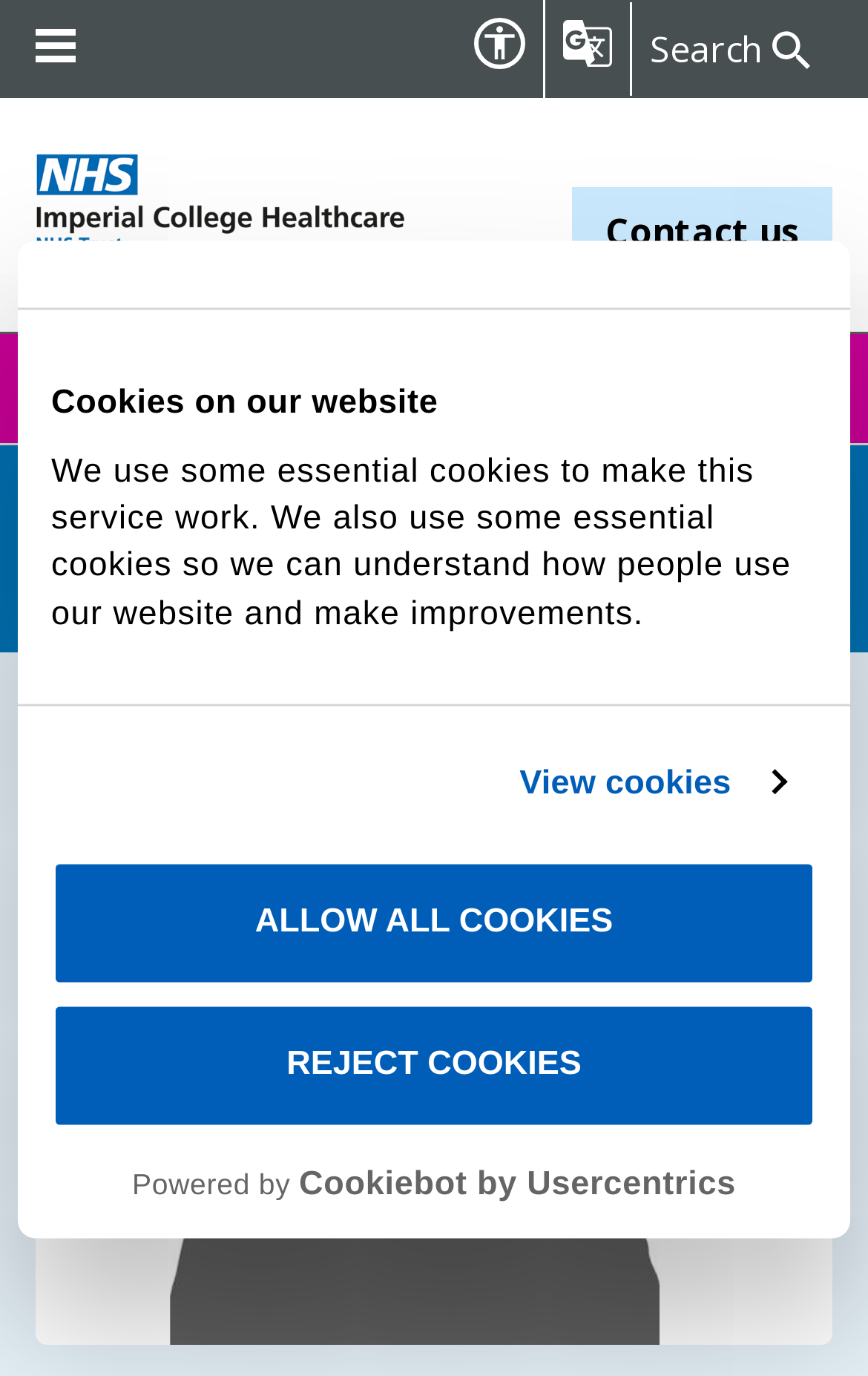Explain the contents of the webpage comprehensively.

The webpage is about Mr. Francis Henry, a plastic, reconstructive, and aesthetic surgeon. At the top, there is a dialog box with a title "Cookies on our website" that takes up most of the screen. Inside the dialog box, there is a tab panel with a heading "Consent" and a paragraph of text explaining the use of cookies on the website. Below the text, there are two buttons, "REJECT COOKIES" and "ALLOW ALL COOKIES". 

On the top-left corner, there is a logo that opens in a new window, accompanied by two lines of text "Powered by" and "Cookiebot by Usercentrics". 

On the top-right corner, there are three icons: a menu toggle button, an accessibility icon, and a Google translate icon. Each icon has a corresponding link. 

Below the icons, there is a search bar with a textbox labeled "Keywords" and a search button. 

On the left side of the page, there is an Imperial College Healthcare logo, a link to "Contact us", and a navigation menu with links to "Home", "Consultant directory", and "Francis Henry". 

The main content of the page is a profile of Mr. Francis Henry, with a heading that includes his name and profession. Below the heading, there is a large image of the person.